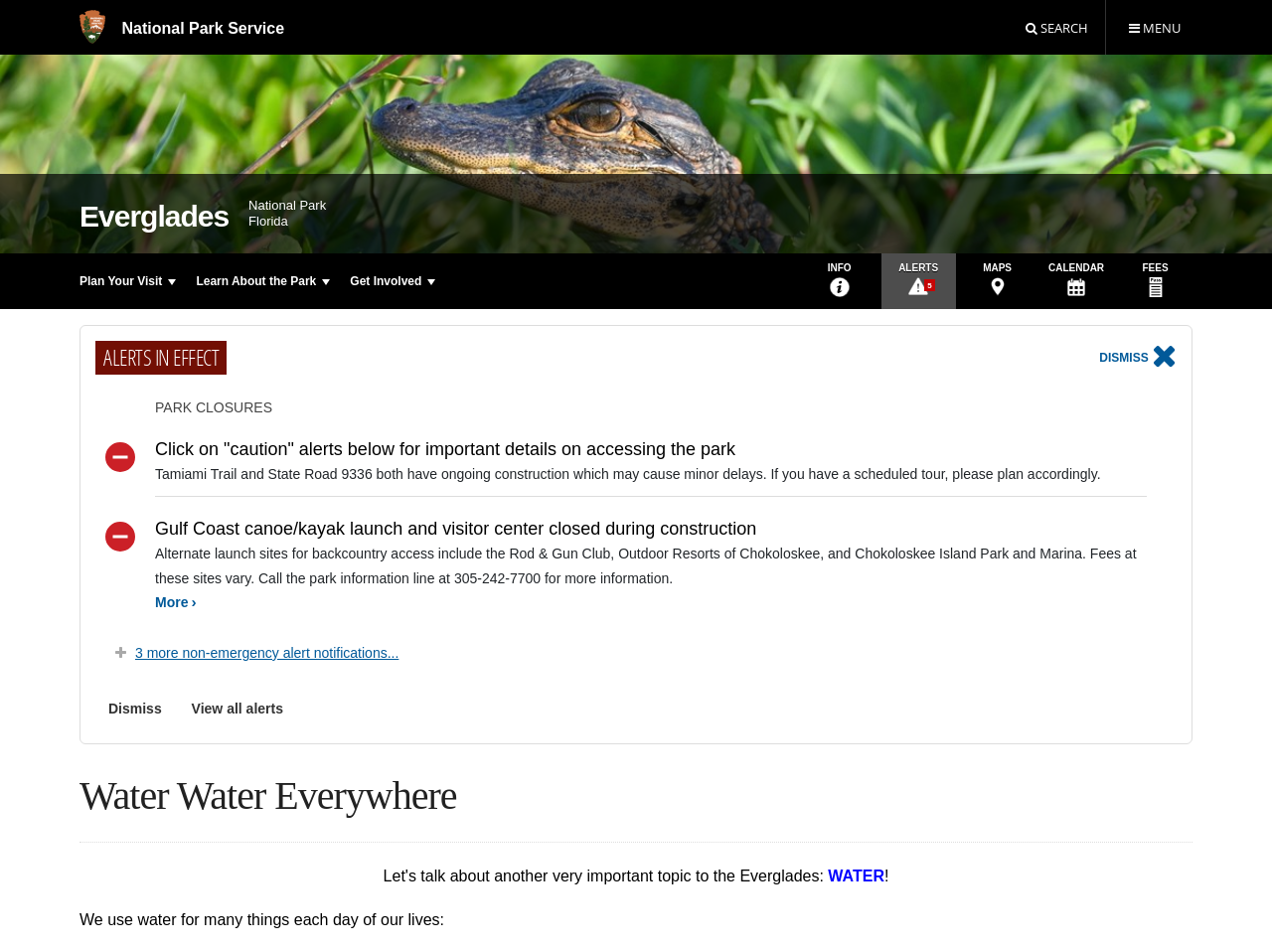Please identify the bounding box coordinates of where to click in order to follow the instruction: "Plan your visit".

[0.055, 0.266, 0.146, 0.325]